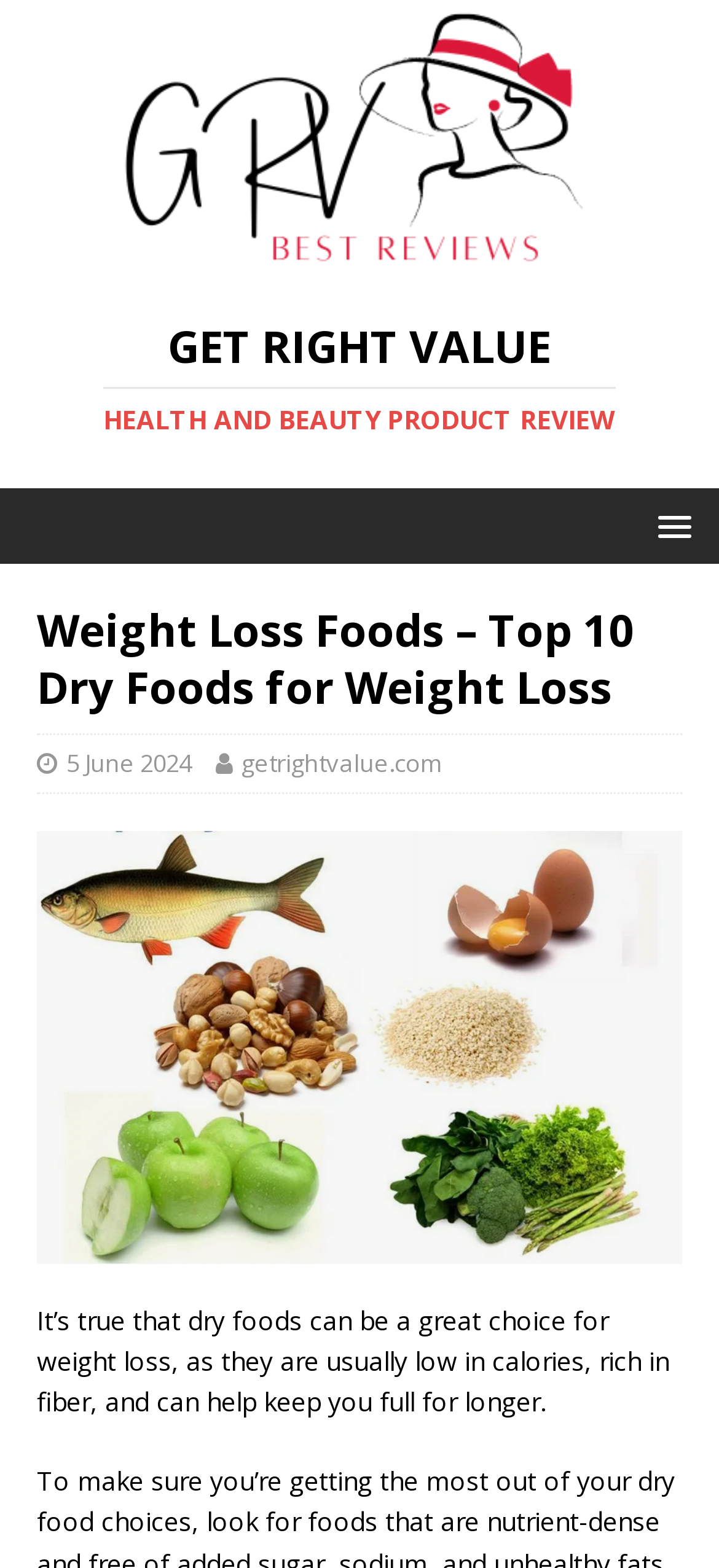Give a succinct answer to this question in a single word or phrase: 
What is the date mentioned on the webpage?

5 June 2024